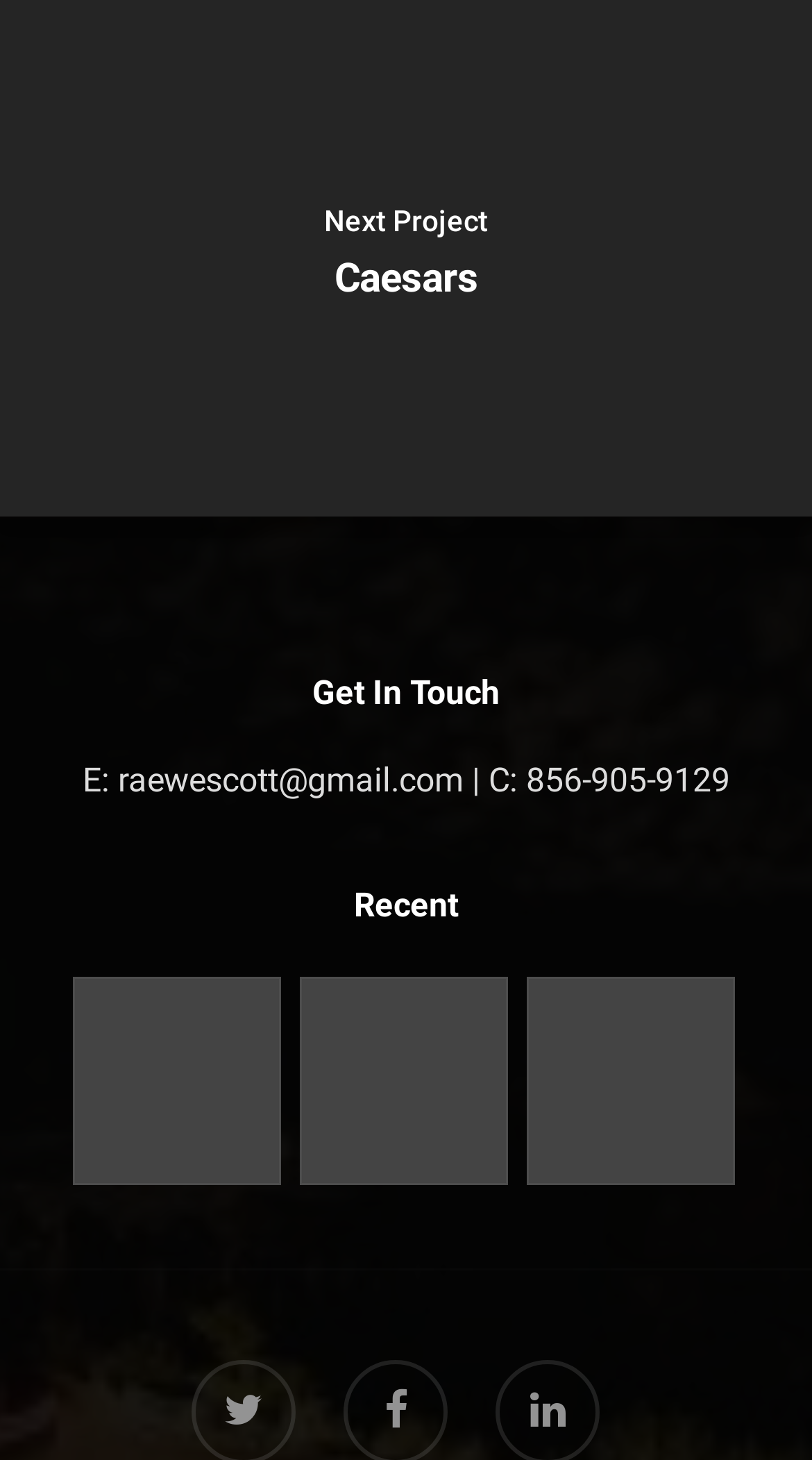Answer in one word or a short phrase: 
What is the heading above the email address?

Get In Touch